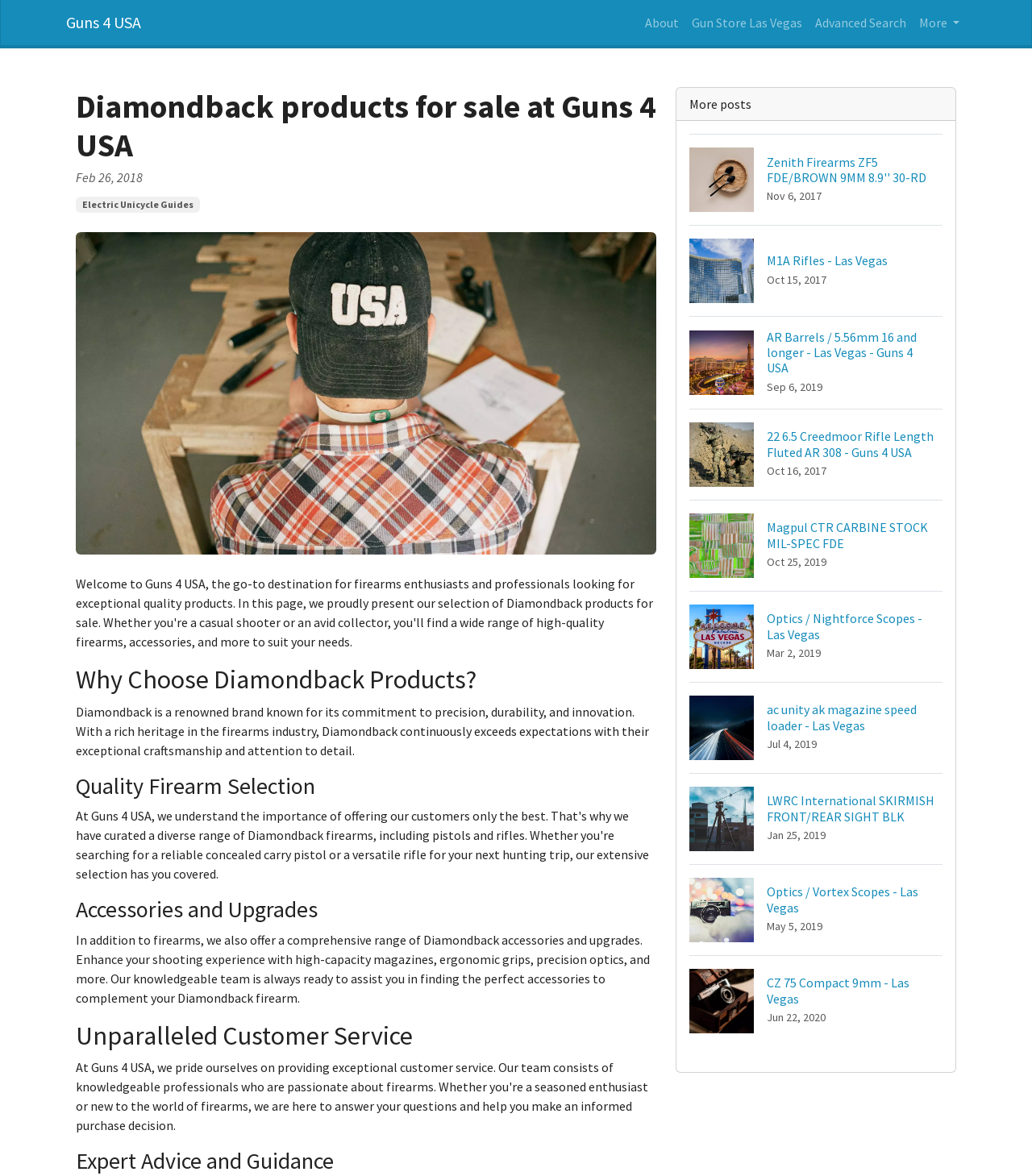Identify the bounding box for the UI element specified in this description: "Electric Unicycle Guides". The coordinates must be four float numbers between 0 and 1, formatted as [left, top, right, bottom].

[0.073, 0.167, 0.193, 0.181]